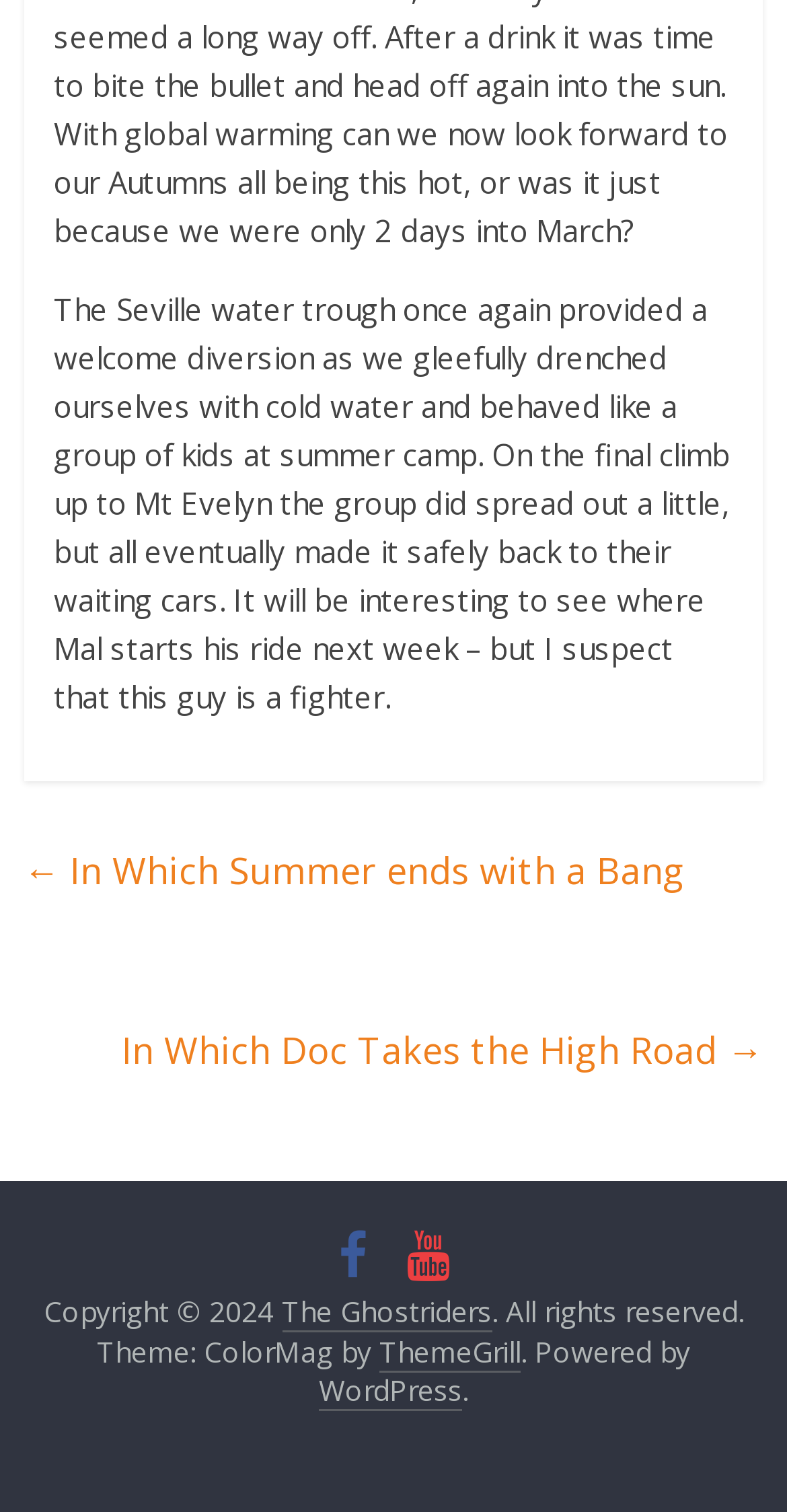Please examine the image and answer the question with a detailed explanation:
What is the topic of the article?

The topic of the article can be inferred from the content of the StaticText element with ID 255, which describes a group of people having fun at summer camp.